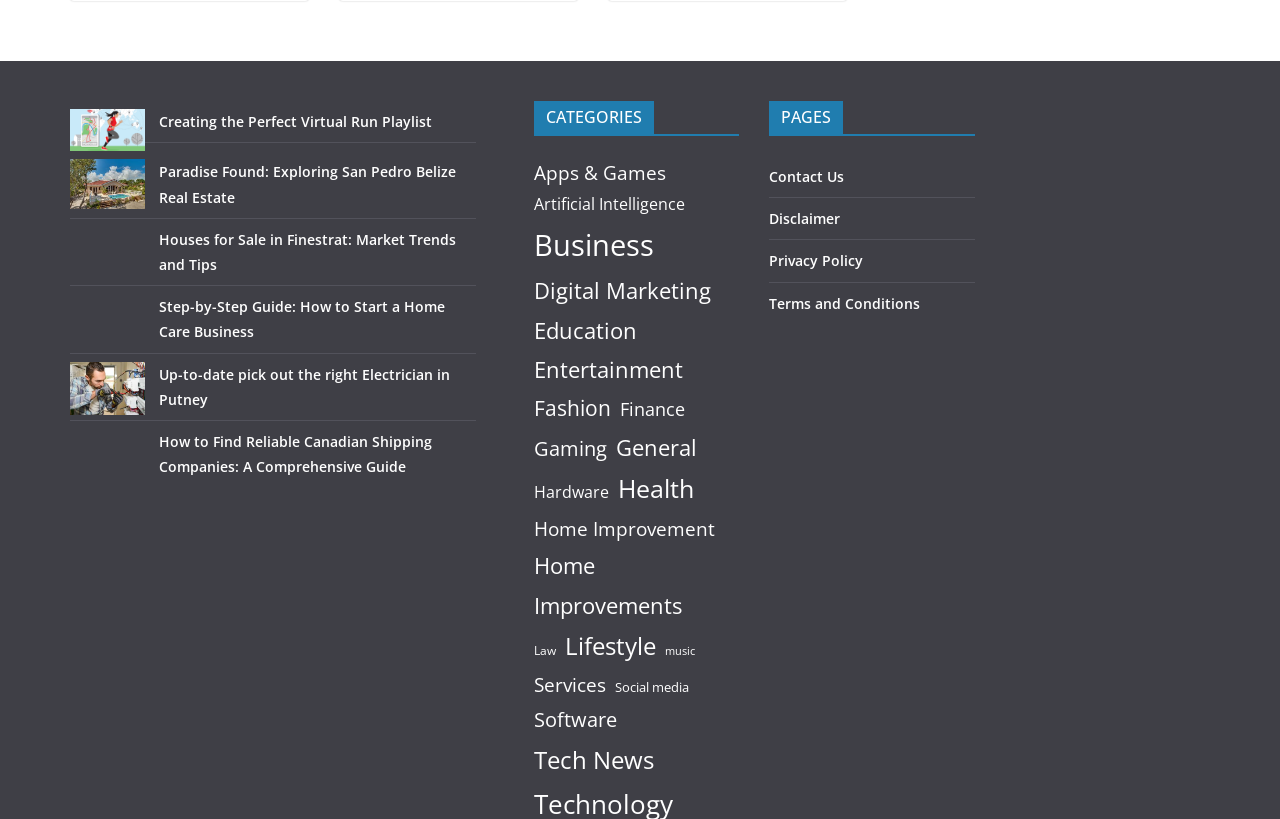Determine the bounding box coordinates of the clickable region to follow the instruction: "view Events".

None